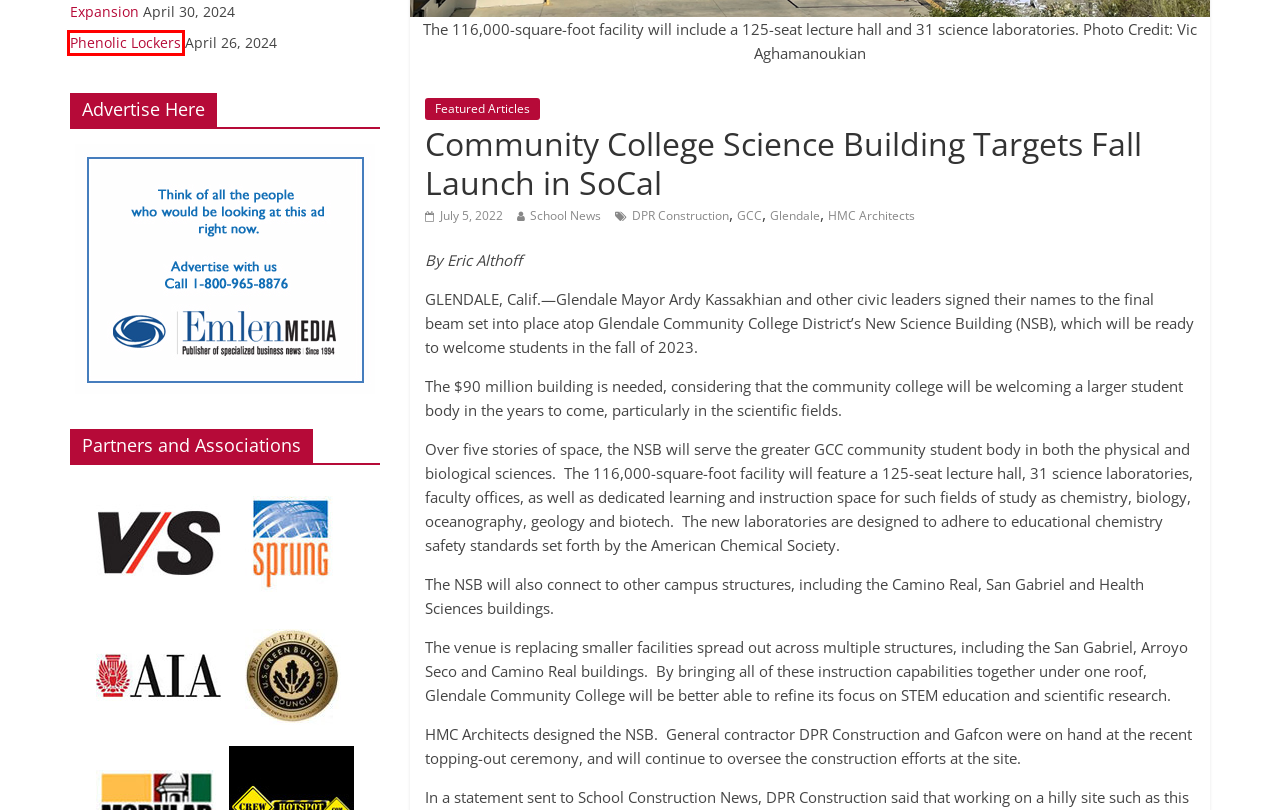A screenshot of a webpage is given, featuring a red bounding box around a UI element. Please choose the webpage description that best aligns with the new webpage after clicking the element in the bounding box. These are the descriptions:
A. GCC Archives - School Construction News
B. Phenolic Lockers - School Construction News
C. HMC Architects Archives - School Construction News
D. School News, Author at School Construction News
E. Glendale Archives - School Construction News
F. High-Density Mobile Storage Systems - School Construction News
G. Jim Duckwitz - School Construction News
H. DPR Construction Archives - School Construction News

B